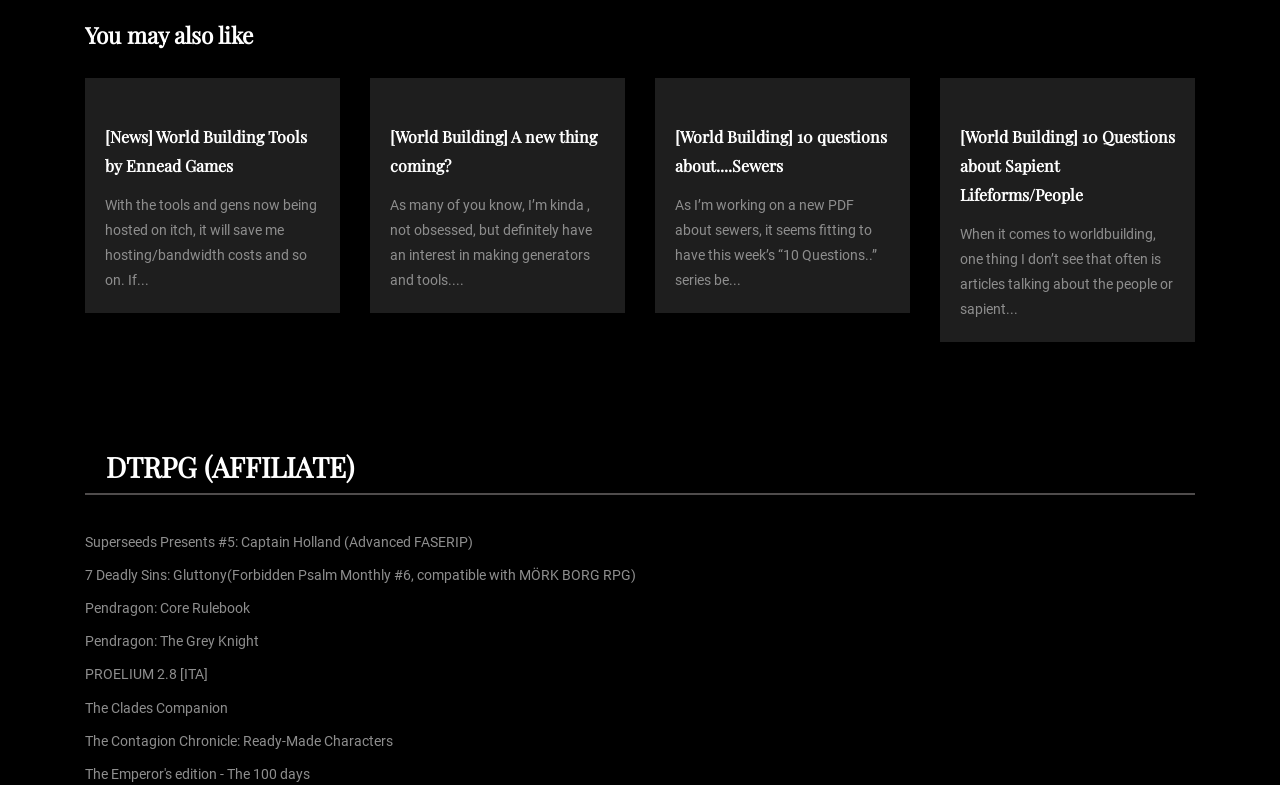Give the bounding box coordinates for this UI element: "Pendragon: The Grey Knight". The coordinates should be four float numbers between 0 and 1, arranged as [left, top, right, bottom].

[0.066, 0.807, 0.202, 0.827]